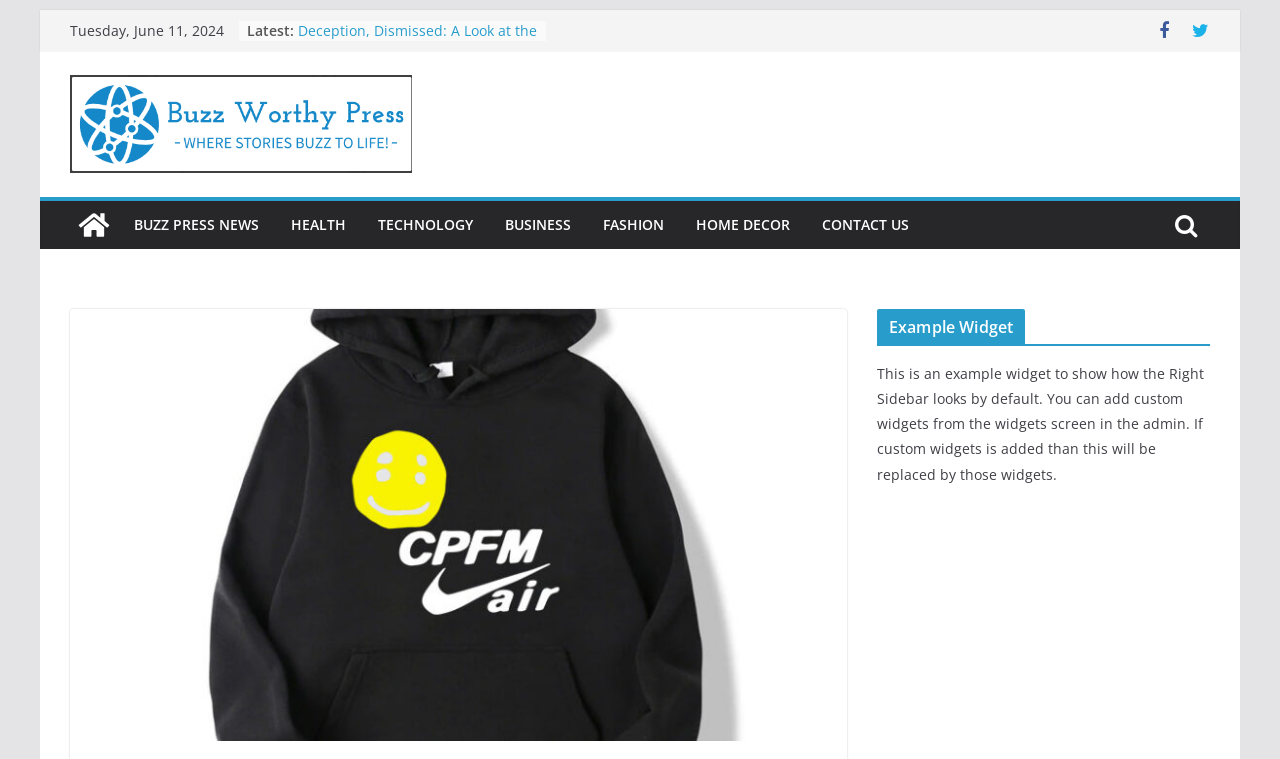Answer the question below with a single word or a brief phrase: 
How many links are in the list of latest articles?

5